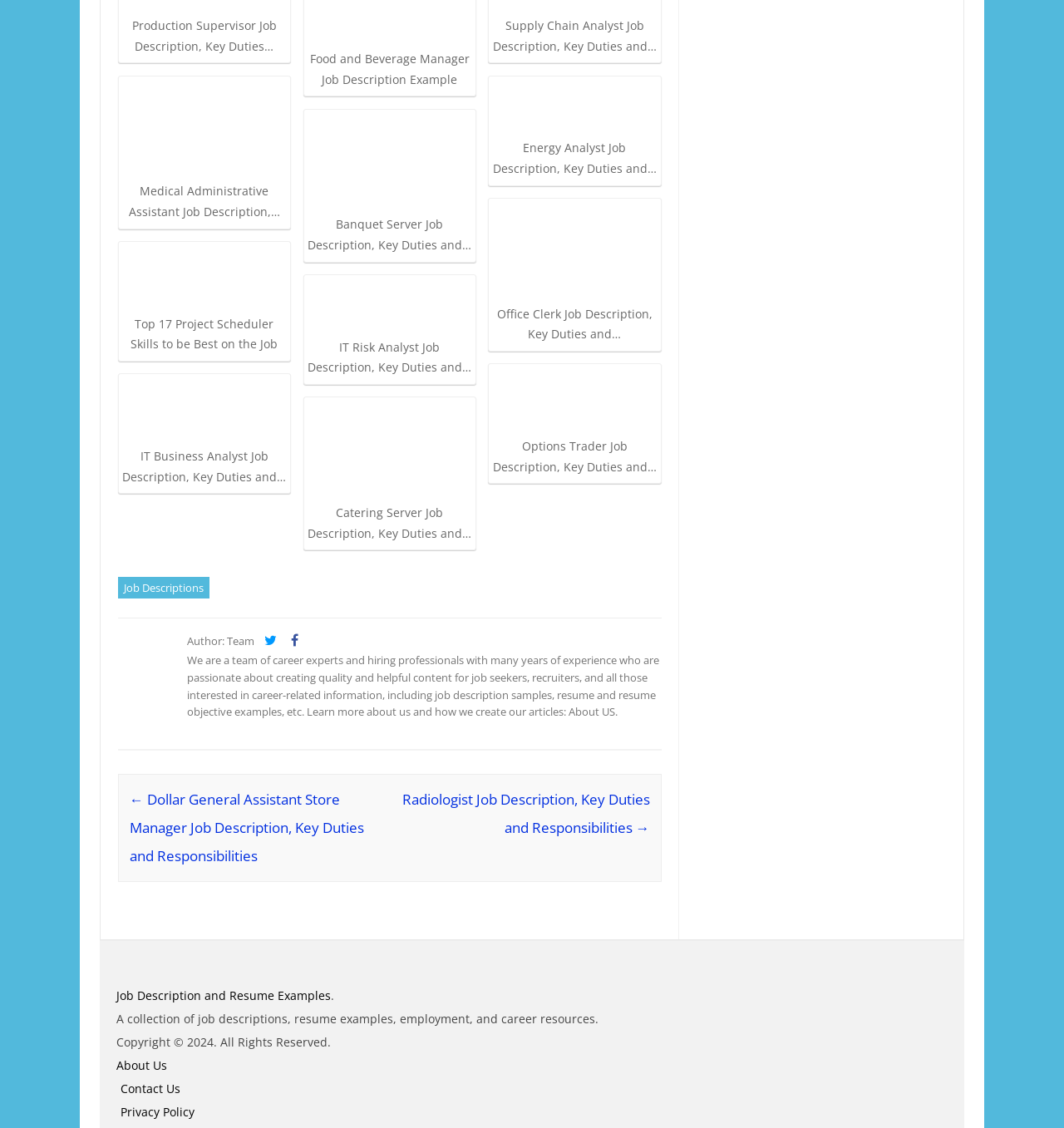Please identify the bounding box coordinates of the clickable region that I should interact with to perform the following instruction: "Learn more about the authors". The coordinates should be expressed as four float numbers between 0 and 1, i.e., [left, top, right, bottom].

[0.241, 0.562, 0.264, 0.575]